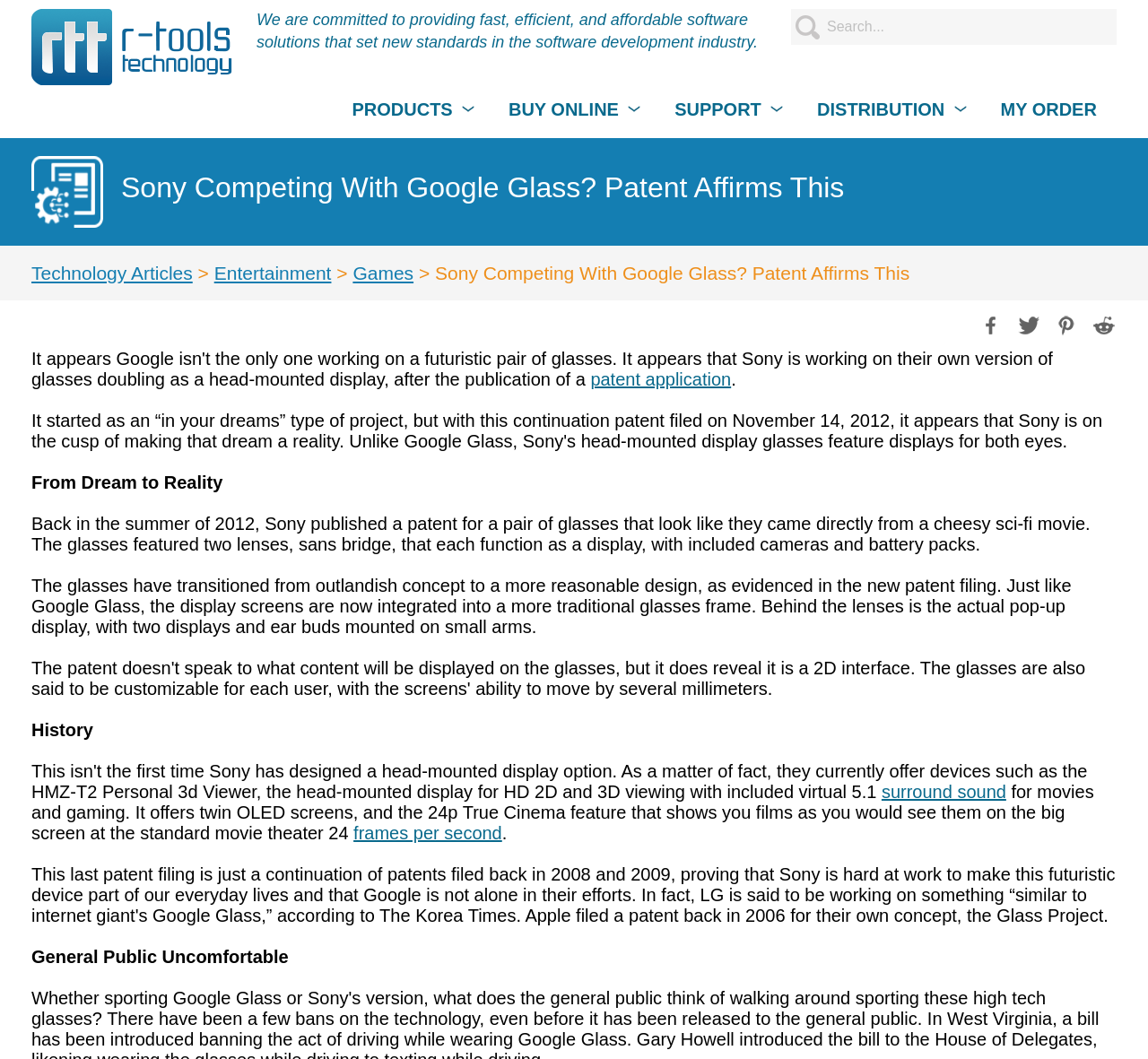Please answer the following question using a single word or phrase: 
What is the purpose of the 'surround sound' feature mentioned in the article?

for movies and gaming